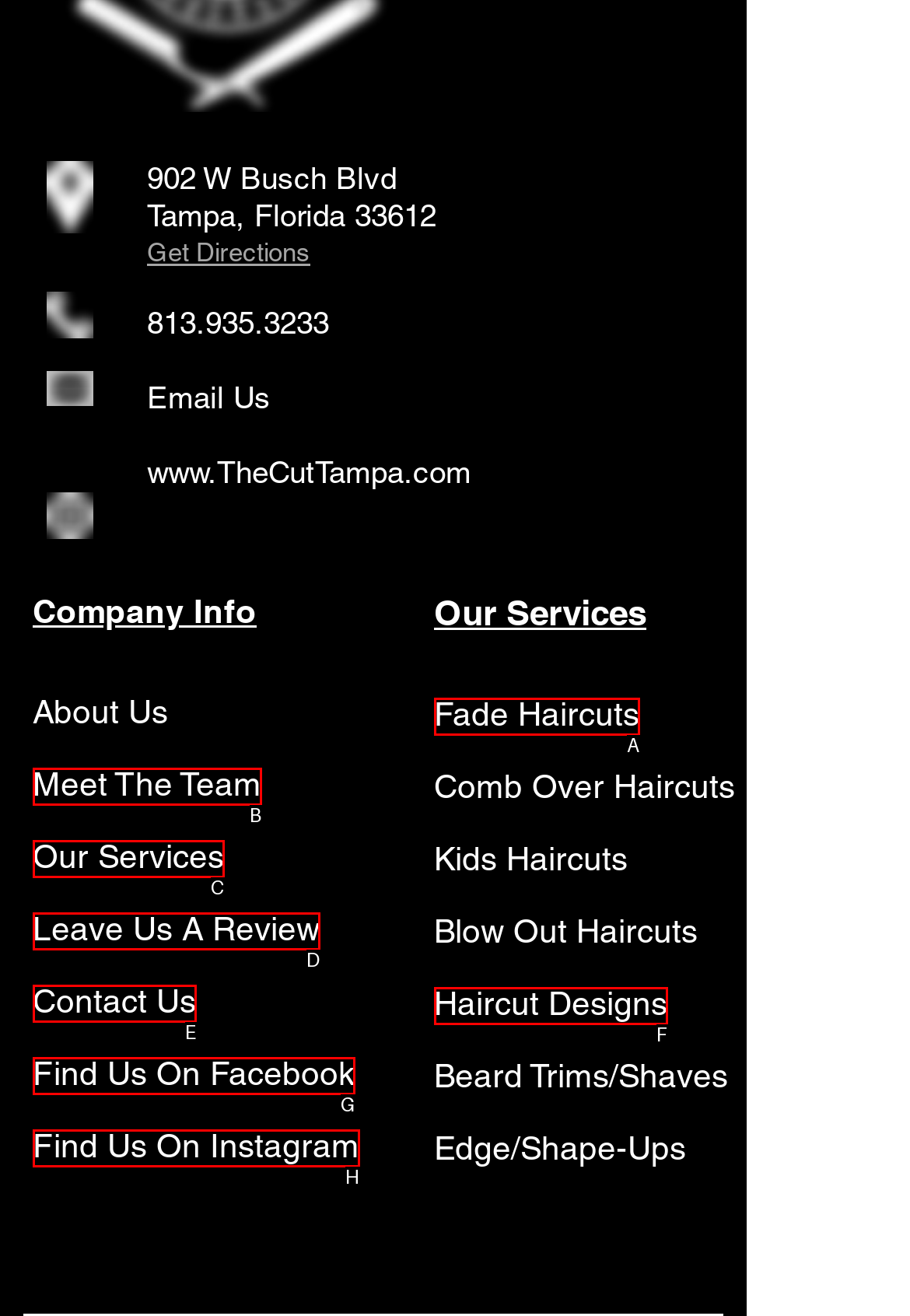Find the HTML element that matches the description provided: Leave Us A Review
Answer using the corresponding option letter.

D